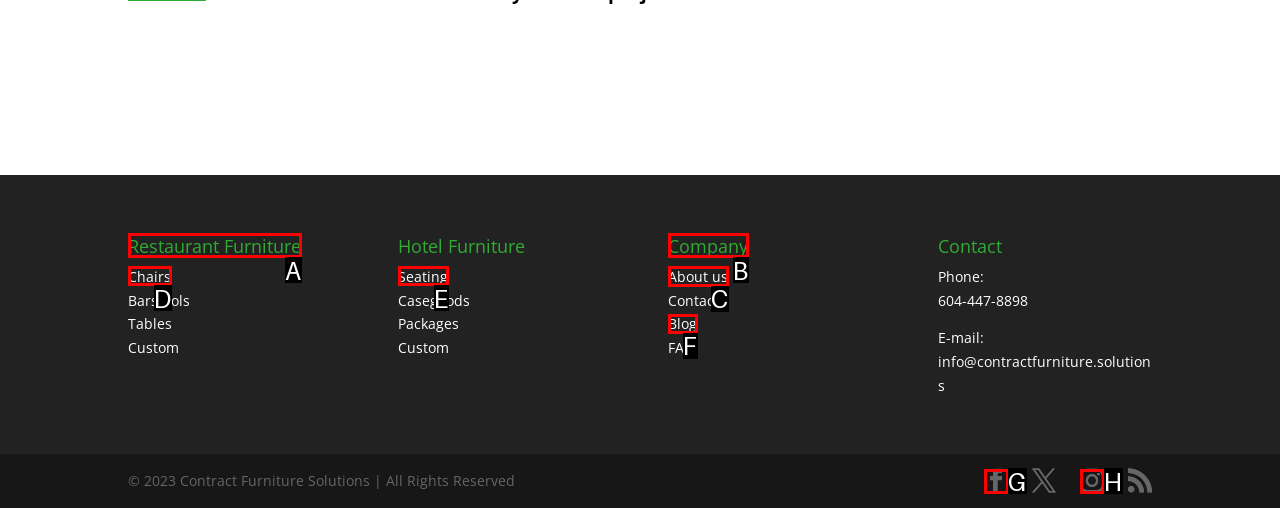Indicate which HTML element you need to click to complete the task: Go to About us page. Provide the letter of the selected option directly.

C